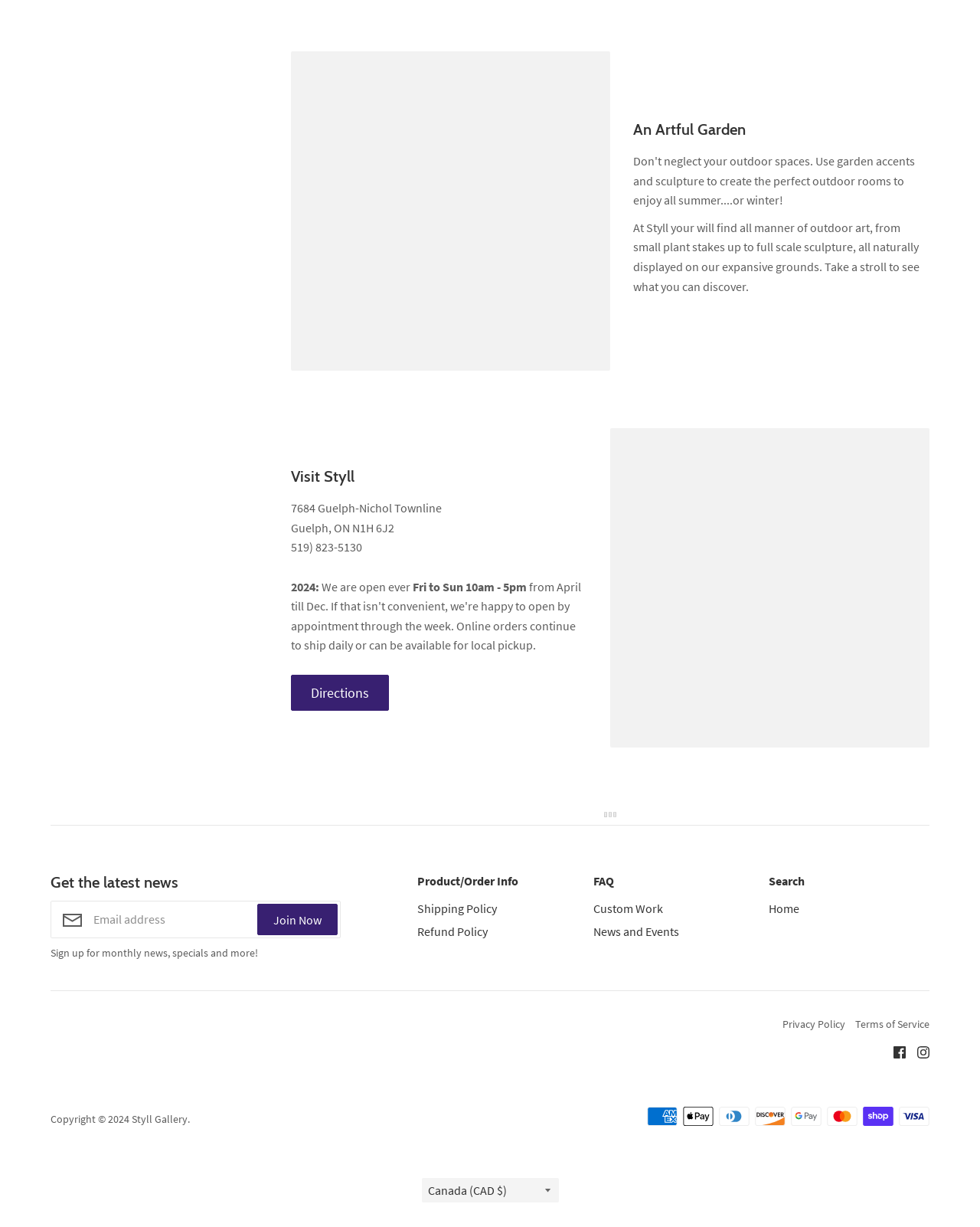Show the bounding box coordinates of the region that should be clicked to follow the instruction: "Search the website."

[0.785, 0.71, 0.821, 0.726]